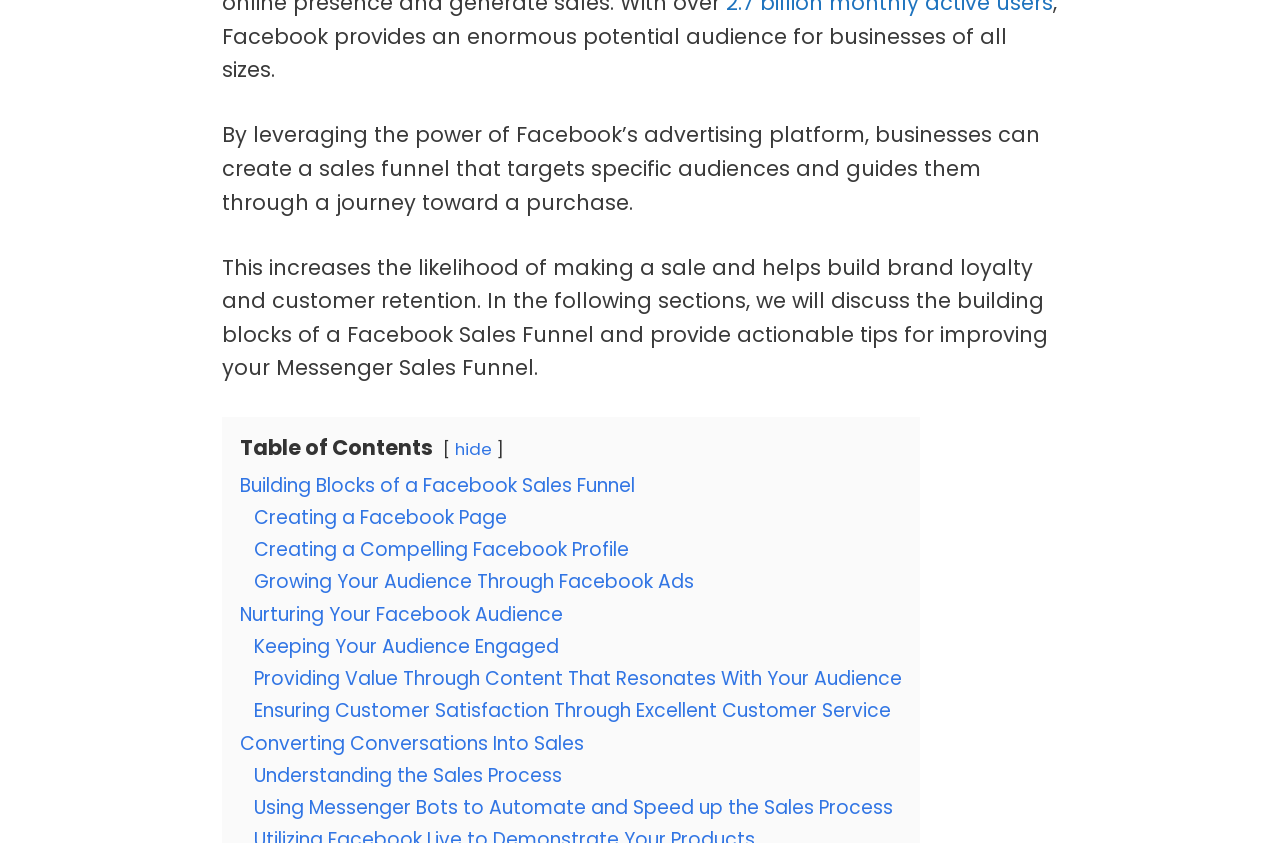Determine the bounding box coordinates for the area you should click to complete the following instruction: "Click on 'Building Blocks of a Facebook Sales Funnel'".

[0.188, 0.559, 0.496, 0.591]